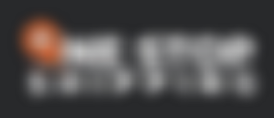Describe every important feature and element in the image comprehensively.

The image features the logo of "One Stop Shipping," prominently displayed with a bold typeface that emphasizes the clarity of the brand name. The logo incorporates an orange circular design element, which adds a vibrant touch against a contrasting dark background. This visual representation signifies the company’s focus on reliable and efficient shipping services. The design is straightforward yet impactful, making it easily recognizable for customers seeking shipping solutions.